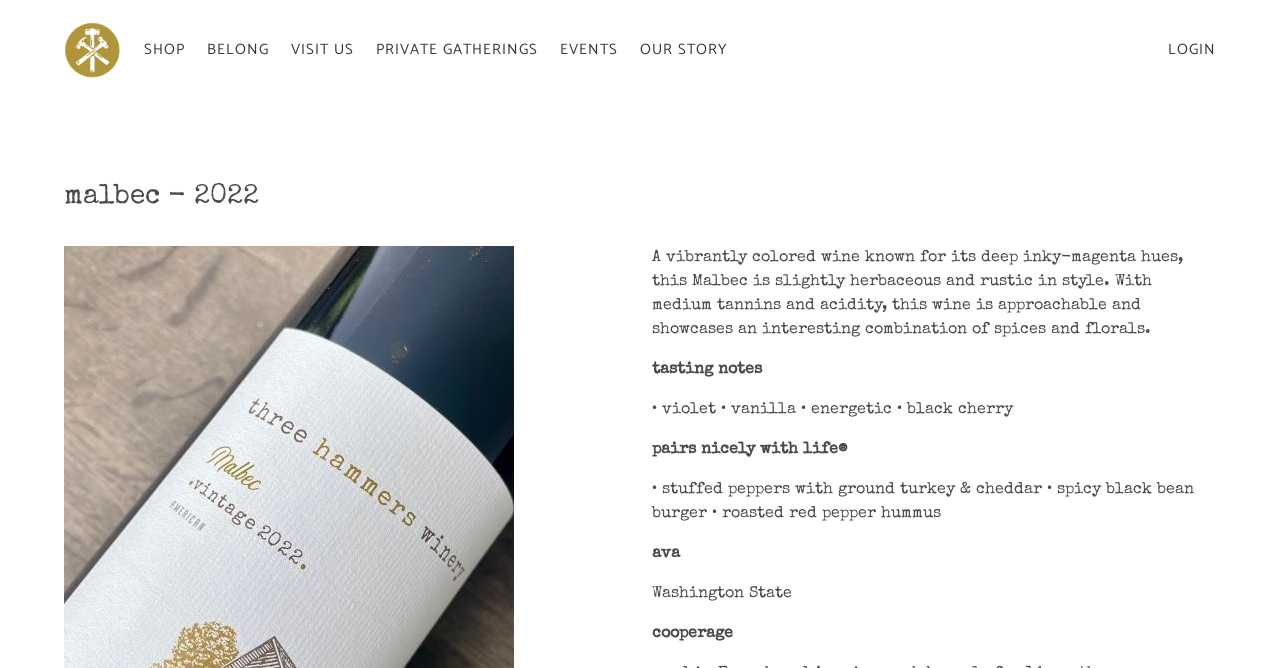Use a single word or phrase to answer the question:
What type of dishes pairs well with this wine?

Stuffed peppers, spicy black bean burger, roasted red pepper hummus